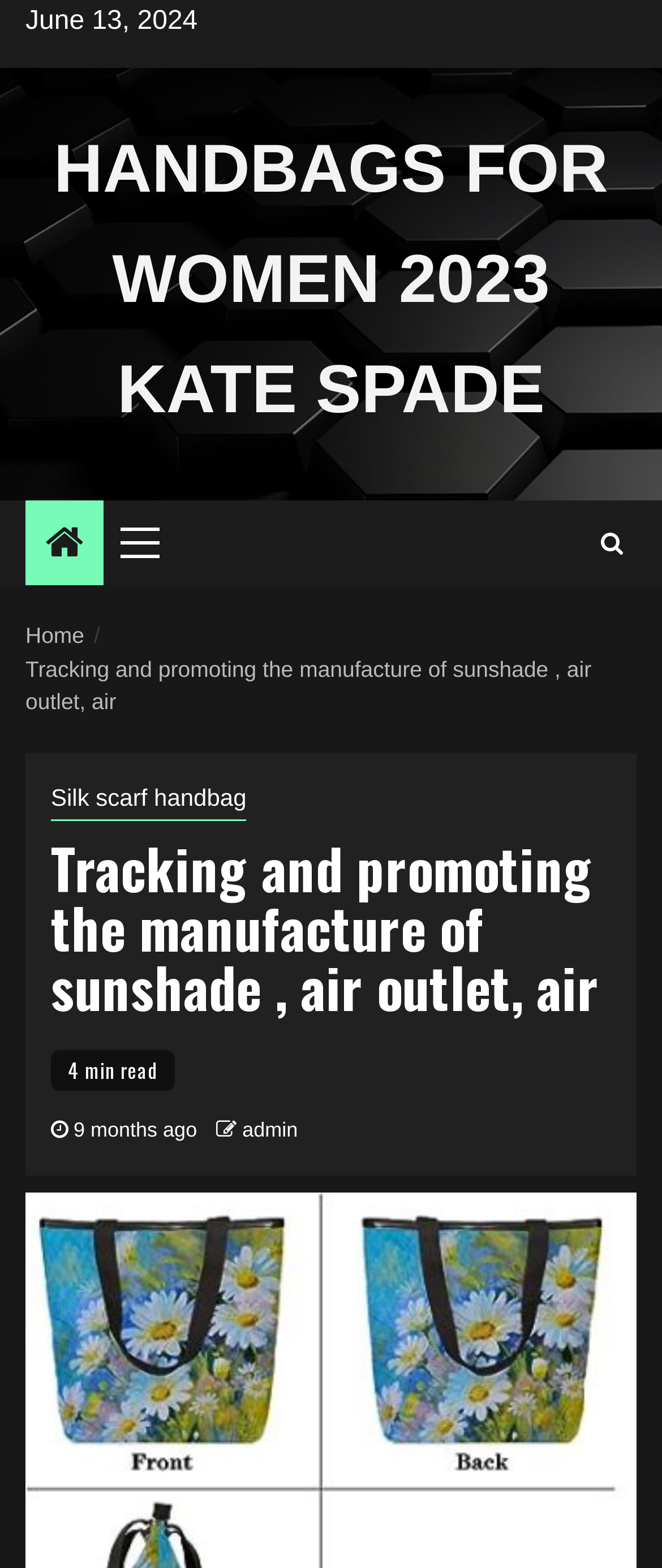How long does it take to read the article?
Refer to the image and provide a concise answer in one word or phrase.

4 min